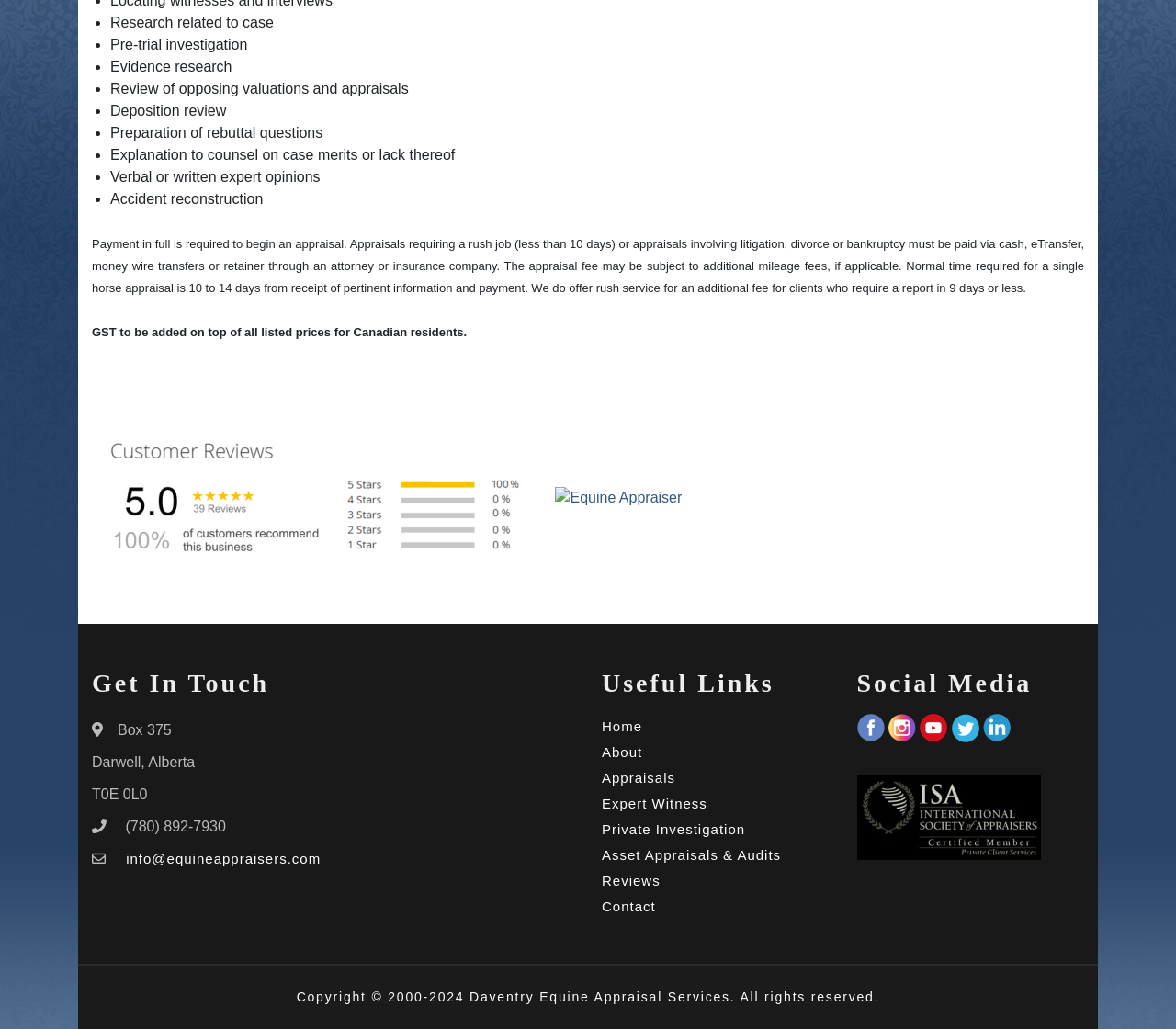Given the element description, predict the bounding box coordinates in the format (top-left x, top-left y, bottom-right x, bottom-right y), using floating point numbers between 0 and 1: Appraisals

[0.512, 0.743, 0.574, 0.768]